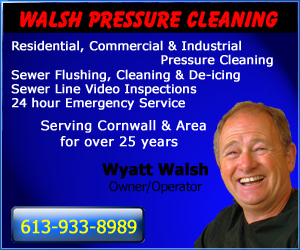What is the contact number provided in the advertisement?
Refer to the image and provide a concise answer in one word or phrase.

613-933-8989